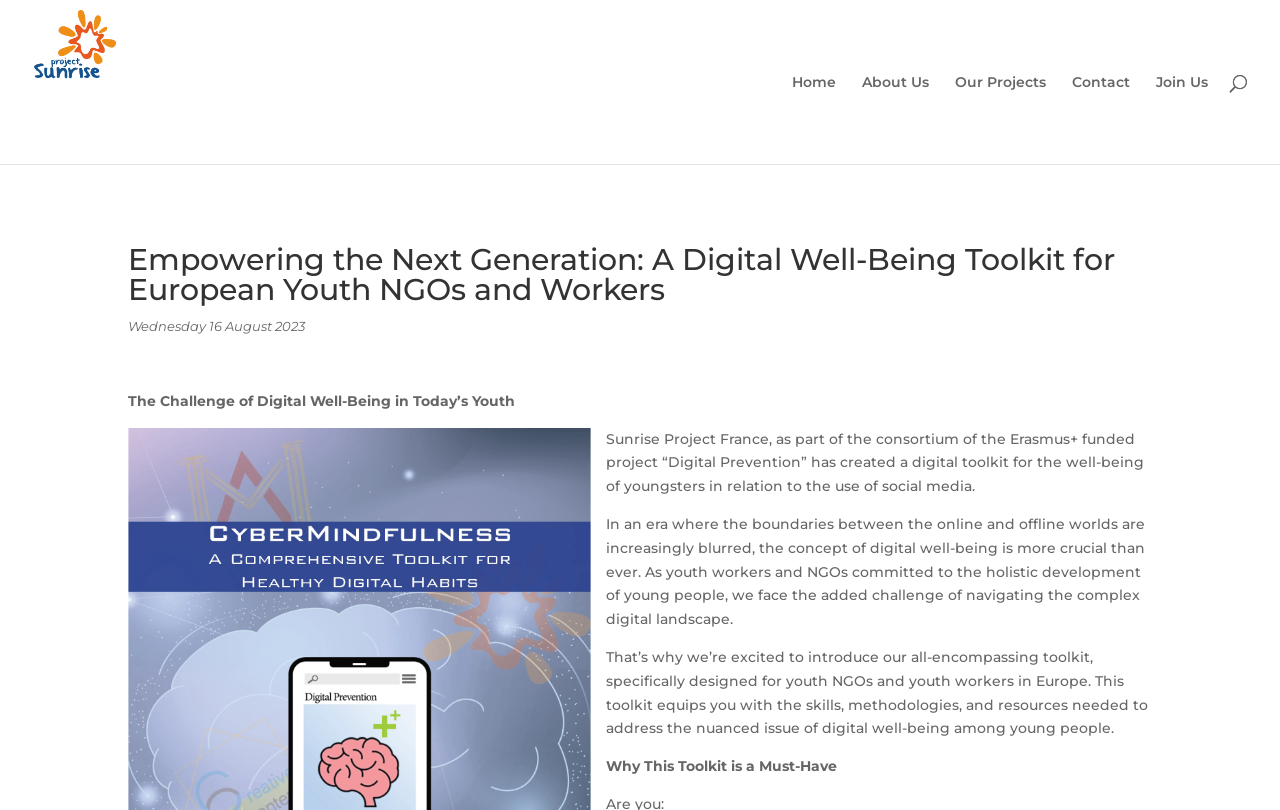Create a detailed summary of the webpage's content and design.

The webpage is about the "Digital Well-Being Toolkit for European Youth NGOs and Workers" provided by the Sunrise Project France. At the top left, there is a link to "Sunrise Project" accompanied by an image with the same name. 

On the top right, there are five links: "Home", "About Us", "Our Projects", "Contact", and "Join Us", arranged horizontally. 

Below the links, there is a prominent heading that reads "Empowering the Next Generation: A Digital Well-Being Toolkit for European Youth NGOs and Workers". 

Under the heading, the date "Wednesday 16 August 2023" is displayed. 

Following the date, there are three paragraphs of text. The first paragraph introduces the digital toolkit created by the Sunrise Project France for the well-being of youngsters in relation to social media use. 

The second paragraph discusses the importance of digital well-being in today's youth and the challenges faced by youth workers and NGOs in navigating the complex digital landscape. 

The third paragraph introduces the all-encompassing toolkit designed for youth NGOs and youth workers in Europe, which equips them with the necessary skills, methodologies, and resources to address digital well-being among young people. 

Finally, there is a subheading "Why This Toolkit is a Must-Have" located at the bottom of the page.